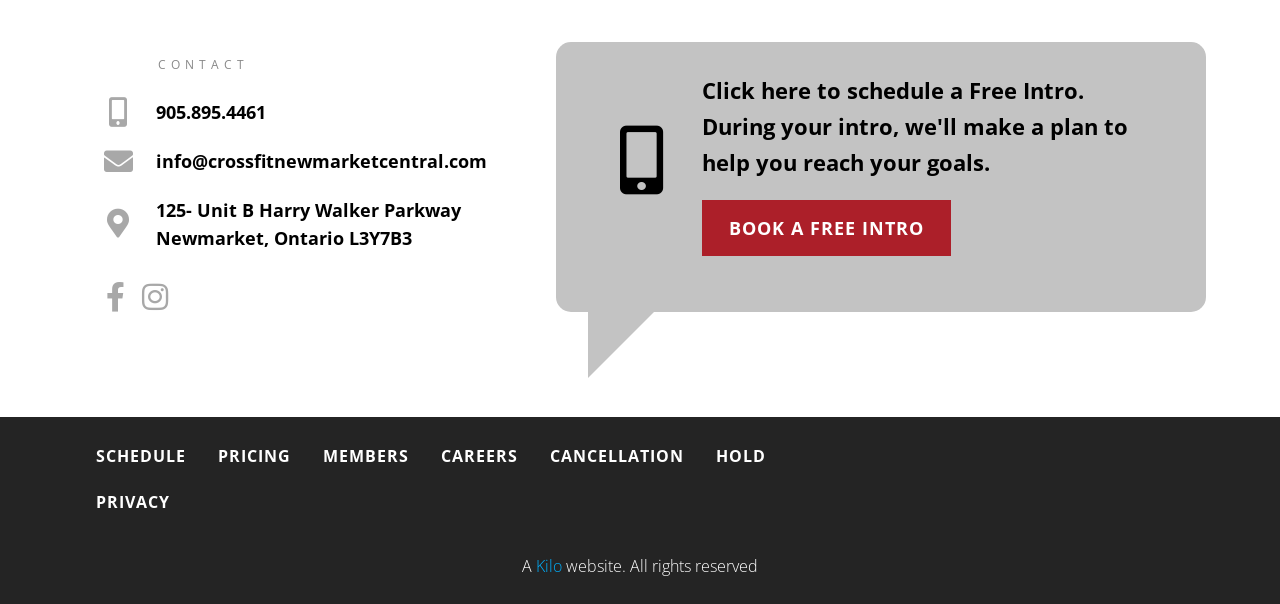Please locate the bounding box coordinates of the element that needs to be clicked to achieve the following instruction: "Schedule a free intro". The coordinates should be four float numbers between 0 and 1, i.e., [left, top, right, bottom].

[0.548, 0.331, 0.743, 0.423]